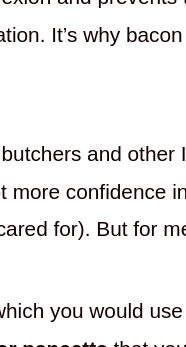Answer the question using only a single word or phrase: 
What is the purpose of pink curing salt No. 2?

Preservation and flavor enhancement